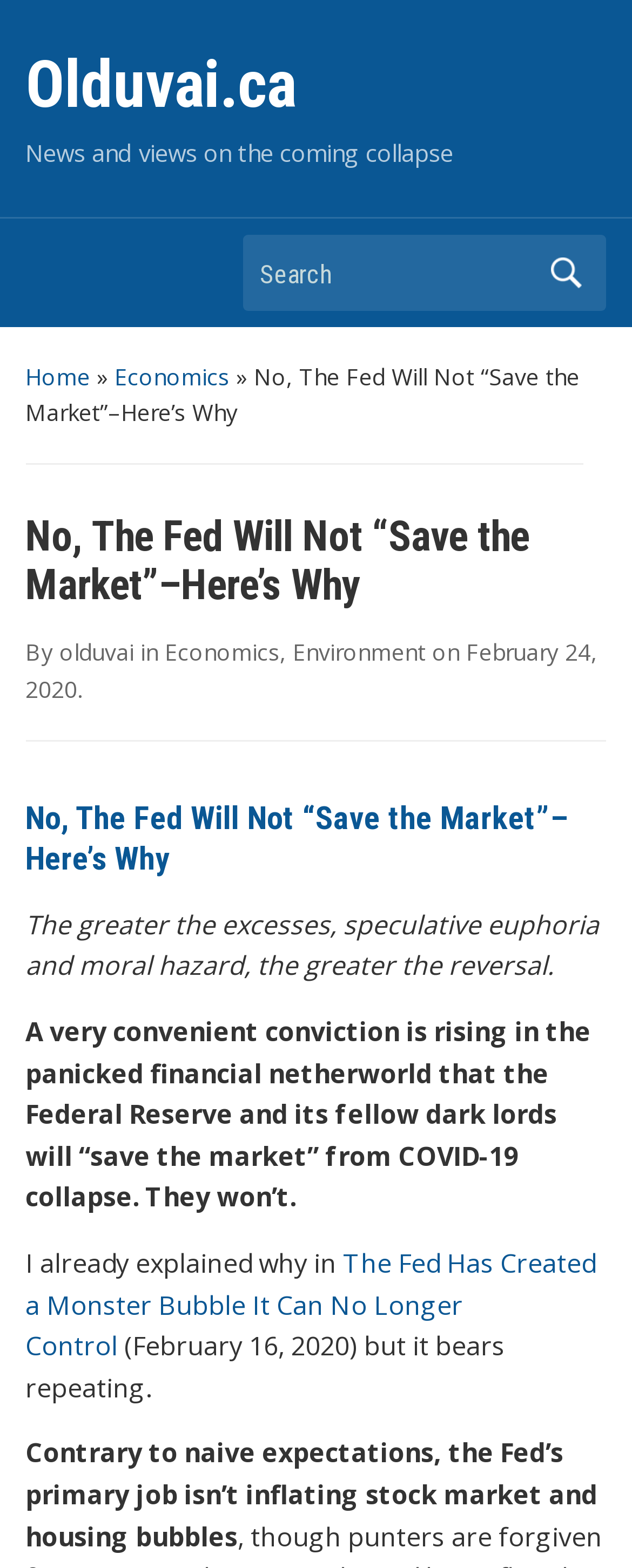From the details in the image, provide a thorough response to the question: What is the website's tagline?

I found the website's tagline by looking at the static text element with the bounding box coordinates [0.04, 0.087, 0.717, 0.107], which contains the text 'News and views on the coming collapse'.